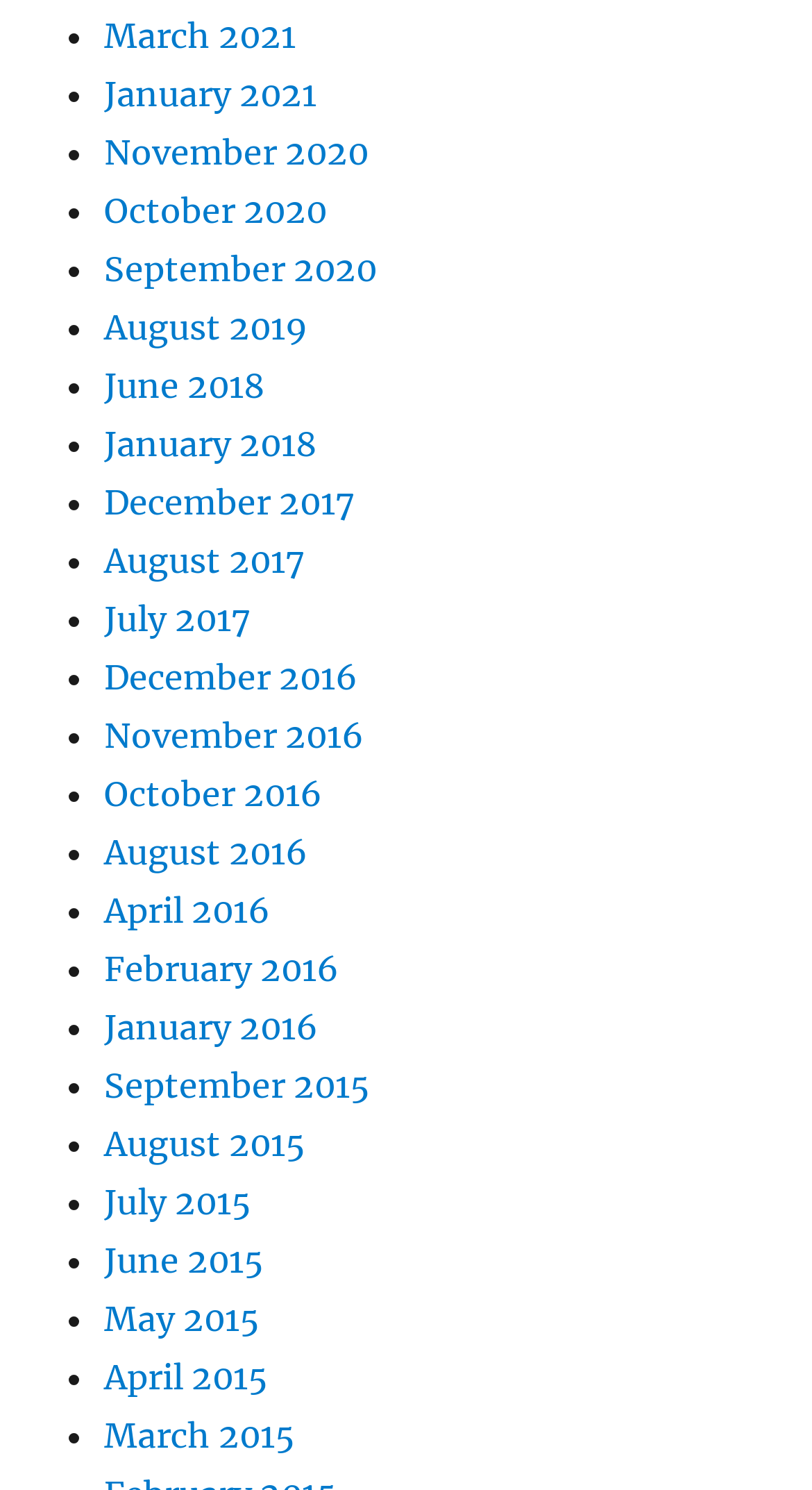Locate the bounding box coordinates of the clickable area needed to fulfill the instruction: "View January 2018".

[0.128, 0.283, 0.39, 0.311]